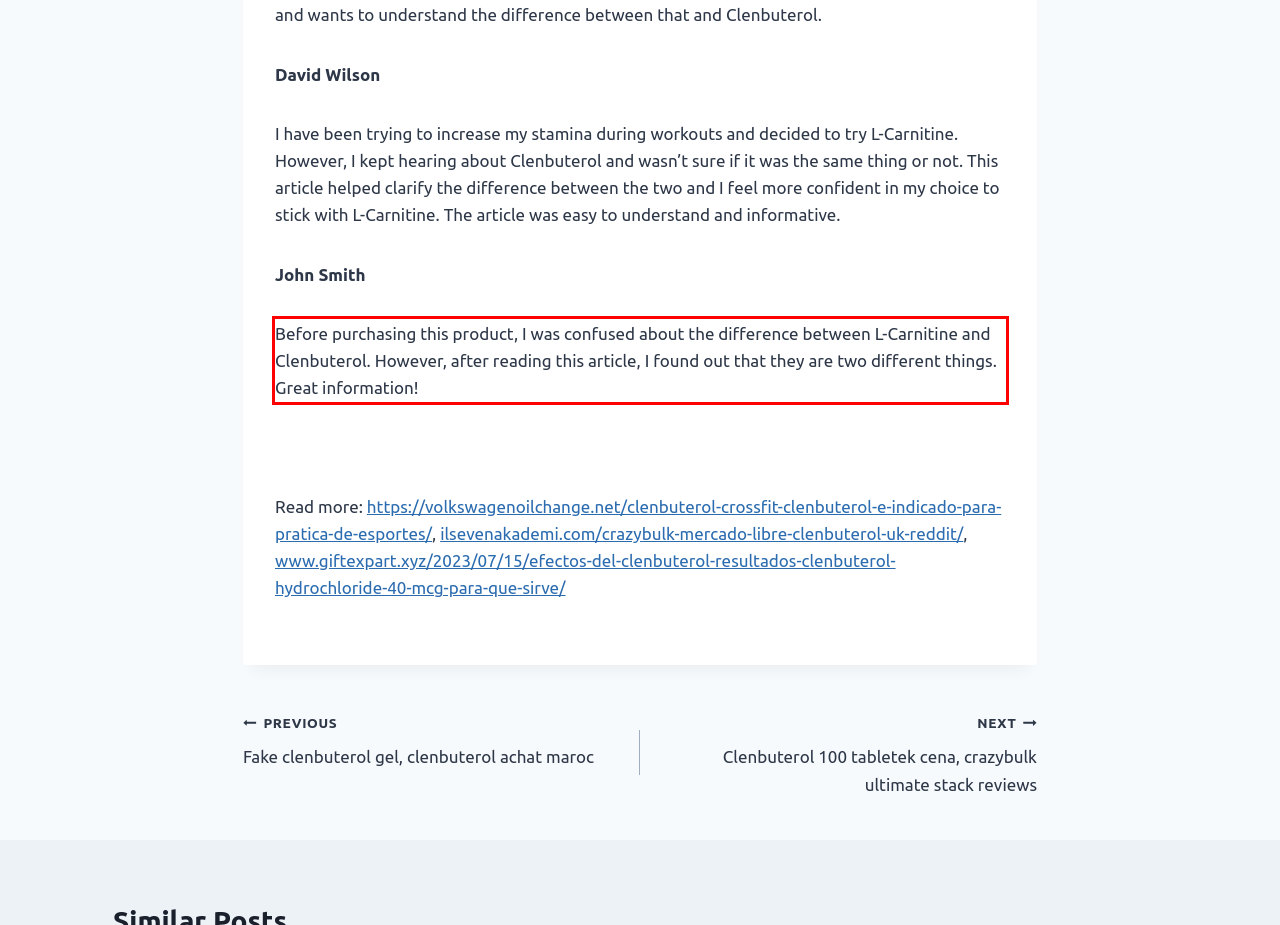Please look at the screenshot provided and find the red bounding box. Extract the text content contained within this bounding box.

Before purchasing this product, I was confused about the difference between L-Carnitine and Clenbuterol. However, after reading this article, I found out that they are two different things. Great information!